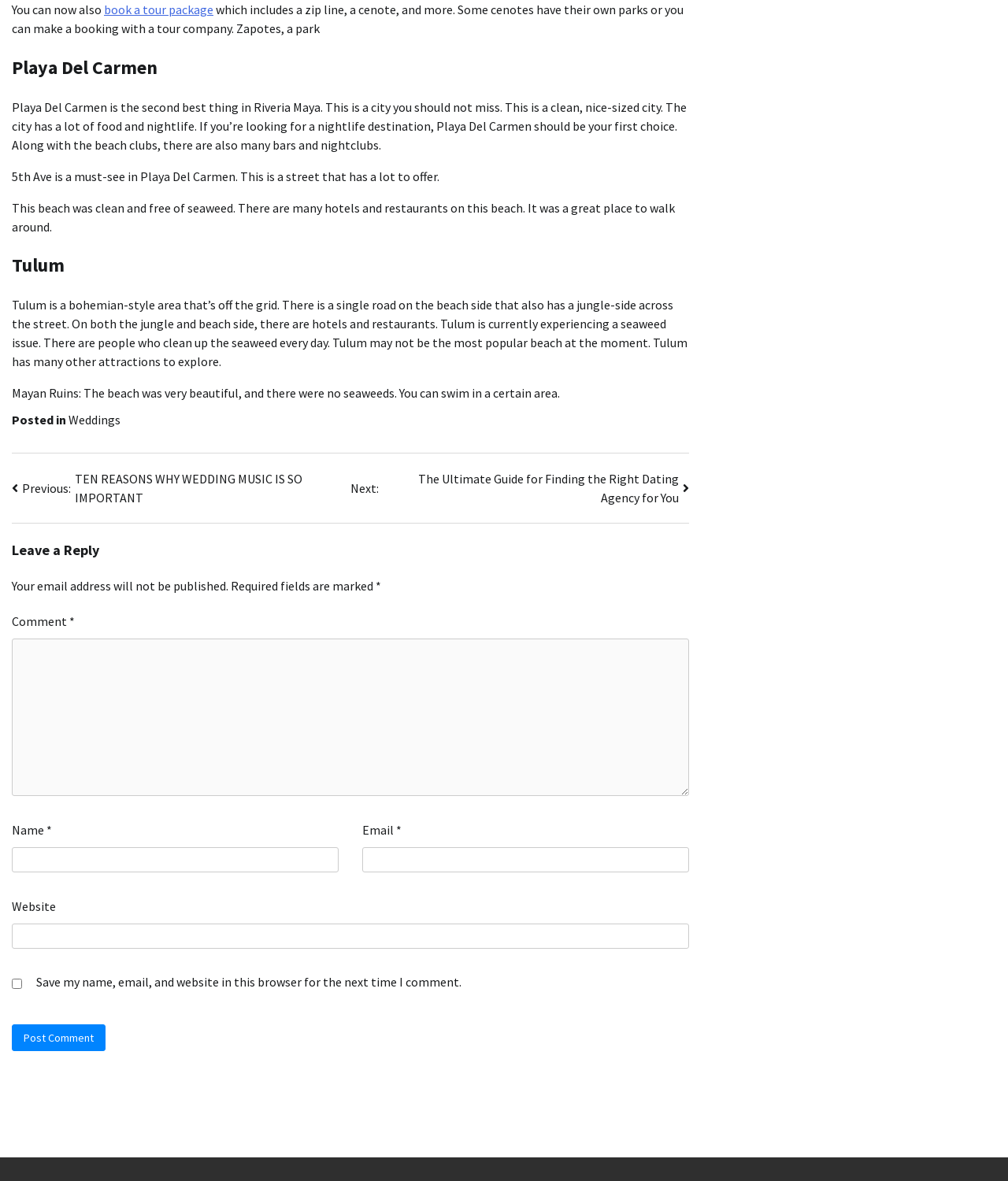What is the name of the street mentioned in the second paragraph?
Provide an in-depth answer to the question, covering all aspects.

I found the answer by reading the second paragraph, which mentions '5th Ave is a must-see in Playa Del Carmen.' This indicates that the street being described is 5th Ave.